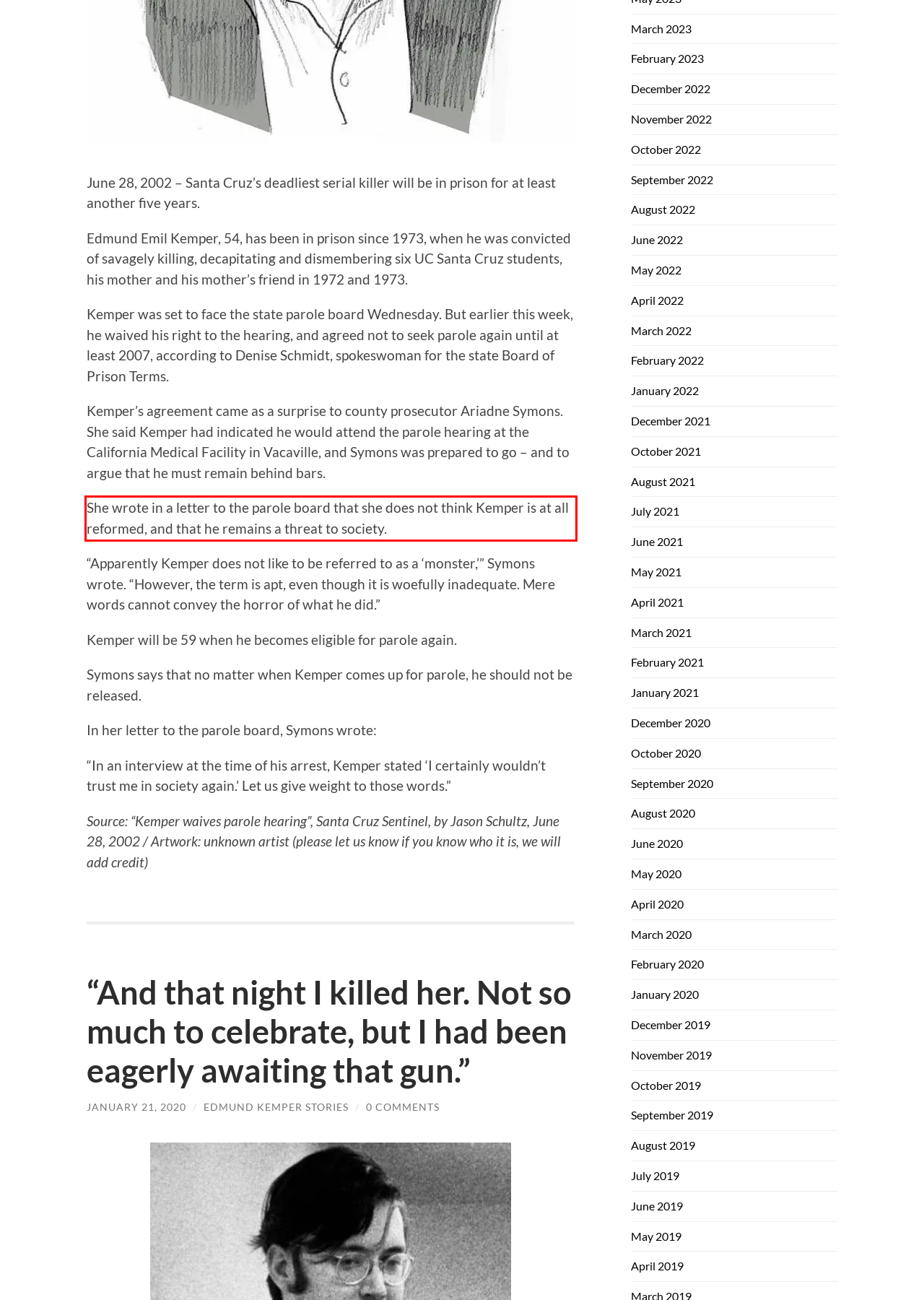Please identify and extract the text from the UI element that is surrounded by a red bounding box in the provided webpage screenshot.

She wrote in a letter to the parole board that she does not think Kemper is at all reformed, and that he remains a threat to society.